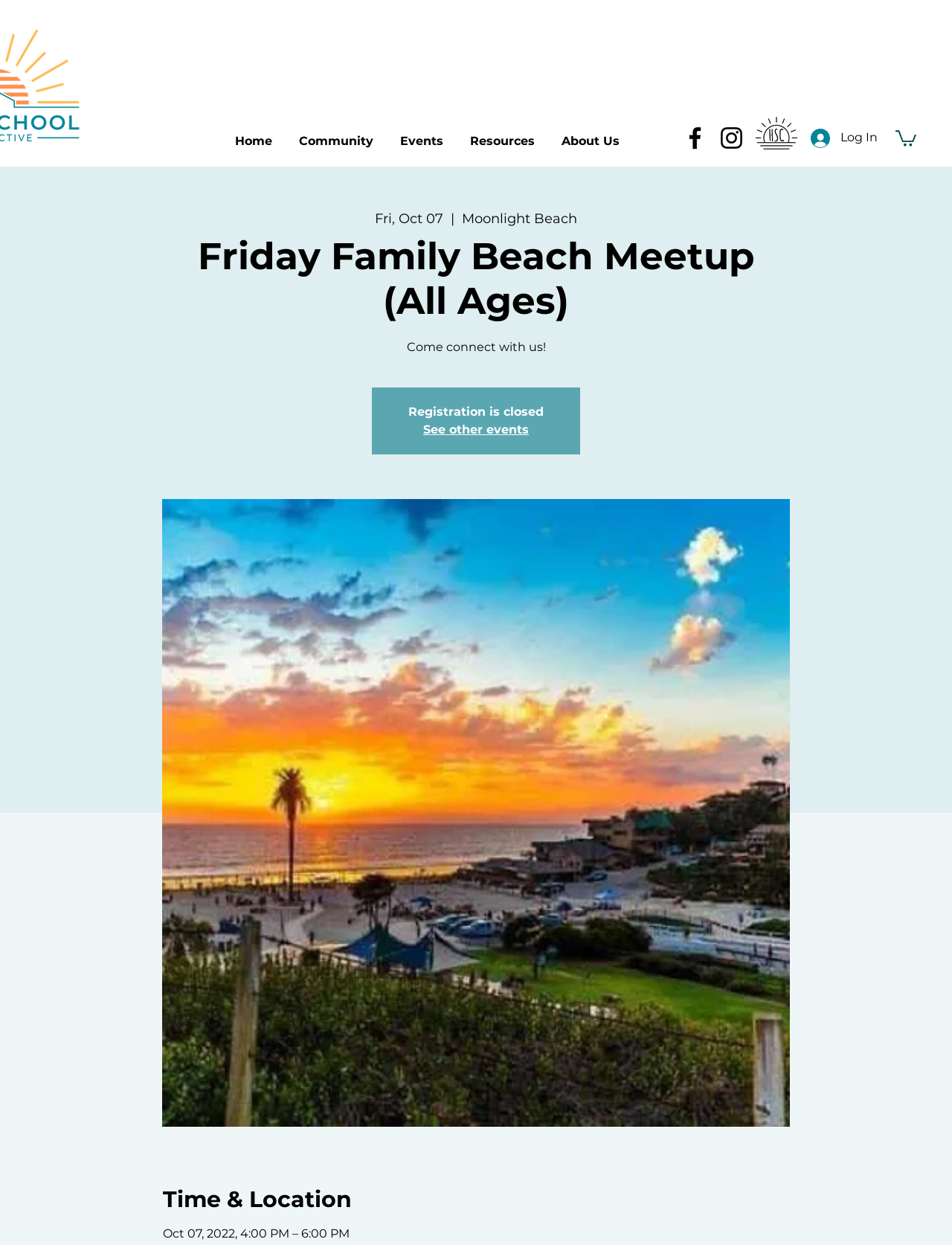Please mark the bounding box coordinates of the area that should be clicked to carry out the instruction: "See other events".

[0.445, 0.339, 0.555, 0.351]